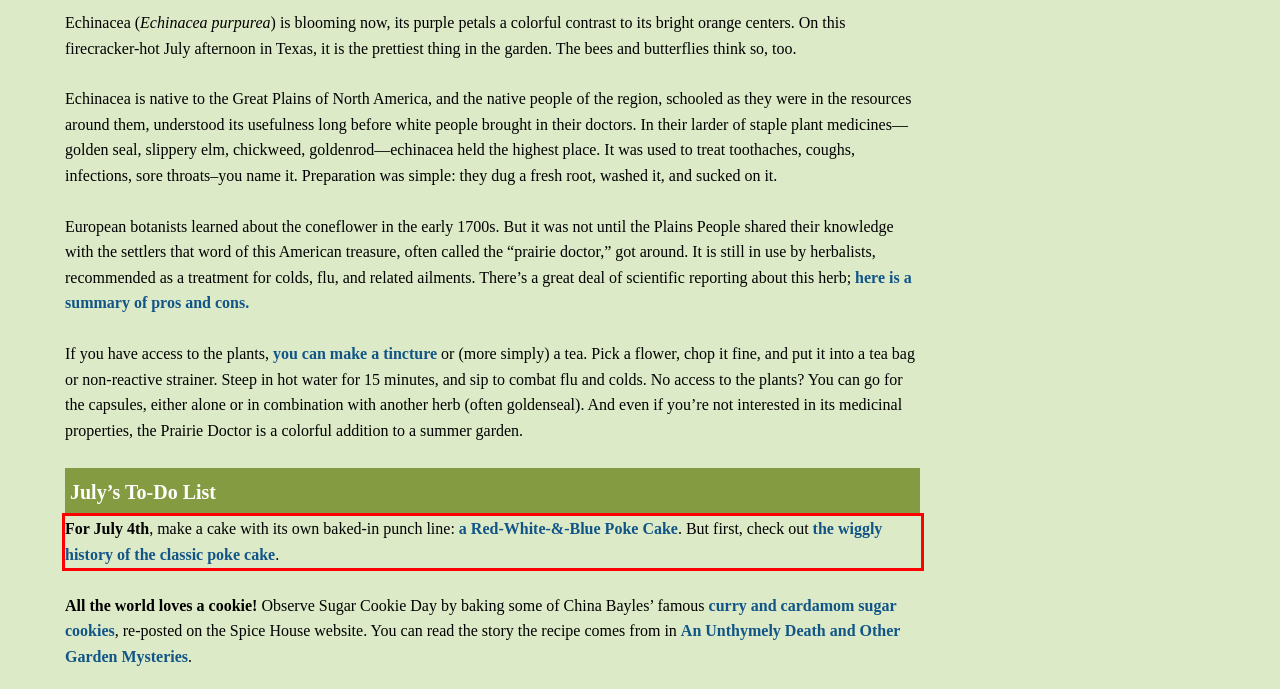Perform OCR on the text inside the red-bordered box in the provided screenshot and output the content.

For July 4th, make a cake with its own baked-in punch line: a Red-White-&-Blue Poke Cake. But first, check out the wiggly history of the classic poke cake.